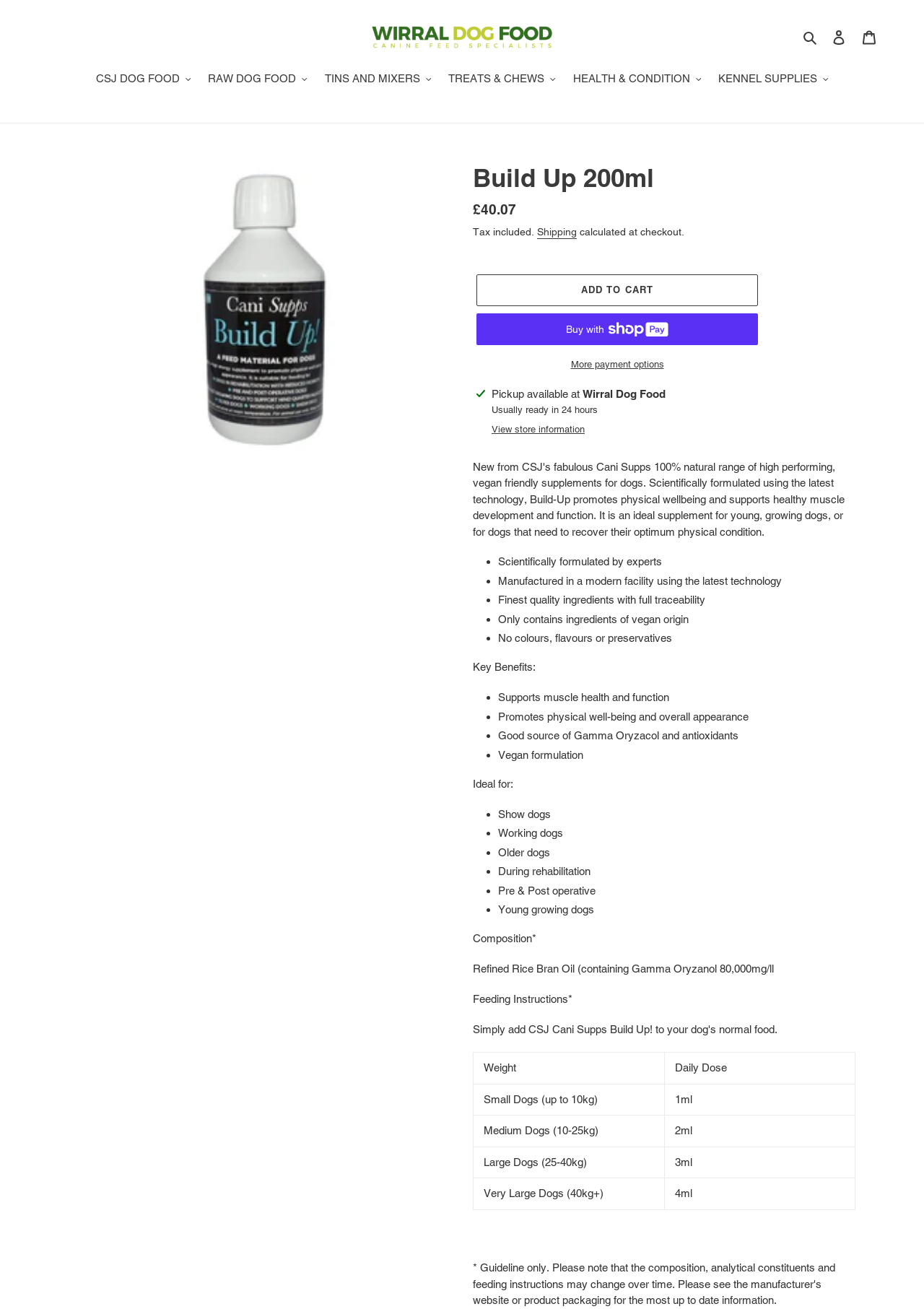What is the purpose of the product?
Based on the image, answer the question with a single word or brief phrase.

Supports muscle health and function